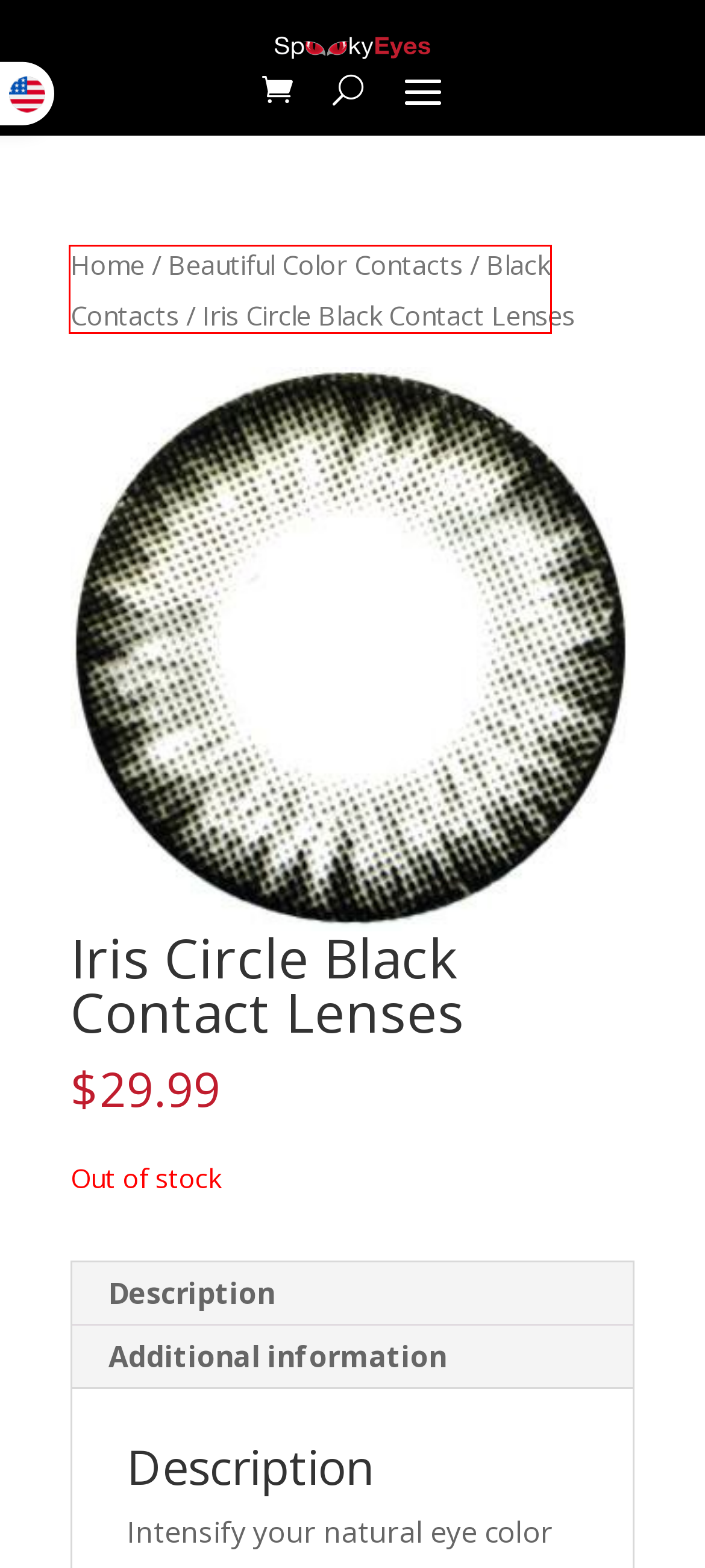You have a screenshot of a webpage with a red rectangle bounding box. Identify the best webpage description that corresponds to the new webpage after clicking the element within the red bounding box. Here are the candidates:
A. Mystic Violet Contact Lenses Spooky Eyes
B. Terms and Conditions Spooky Eyes
C. Collaborations Spooky Eyes
D. Shop Beautiful Colored Eye Contact Lenses Online at Sppoky Eyes
E. Black Contacts Spooky Eyes
F. Shipping Information Spooky Eyes
G. Spooky Eyes - Shop Quality Halloween Contact Lenses Online
H. Spin Blue Contact Lenses Spooky Eyes

E